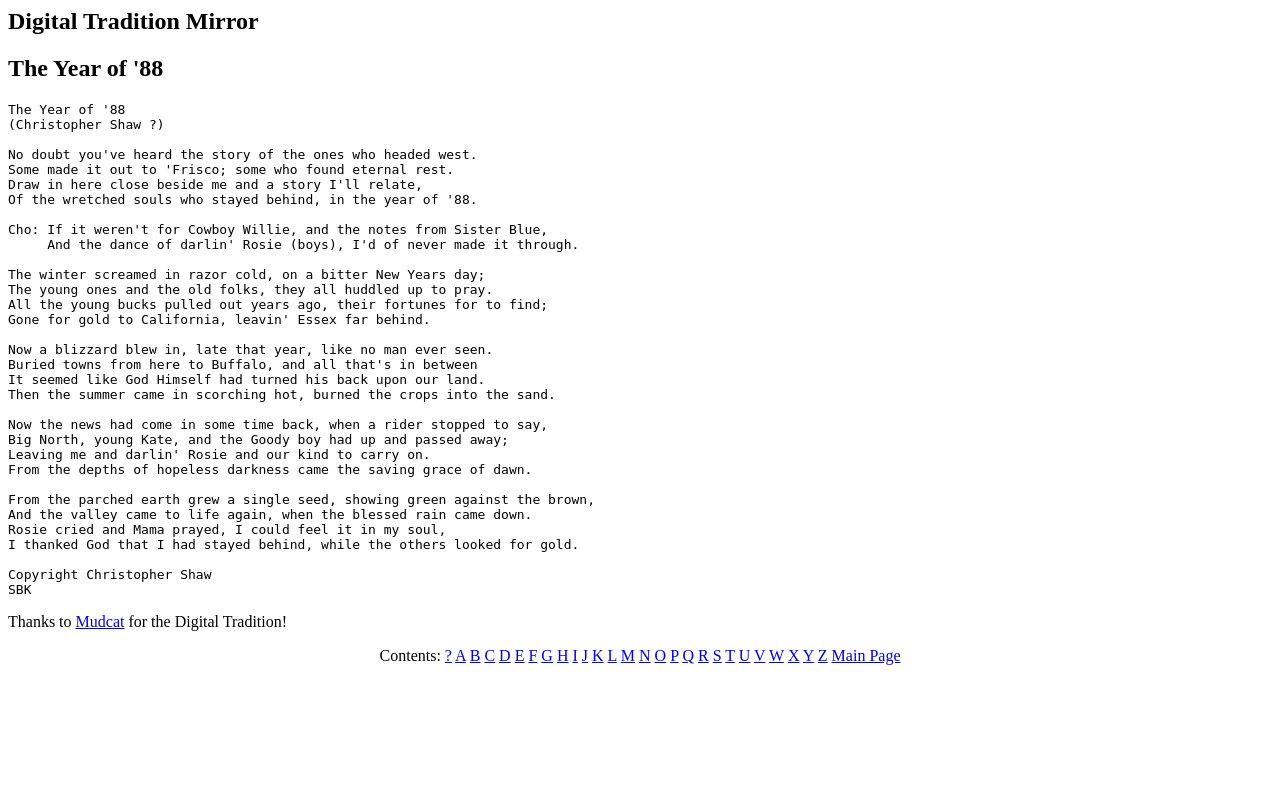Using the provided element description: "Mudcat", determine the bounding box coordinates of the corresponding UI element in the screenshot.

[0.059, 0.775, 0.097, 0.796]